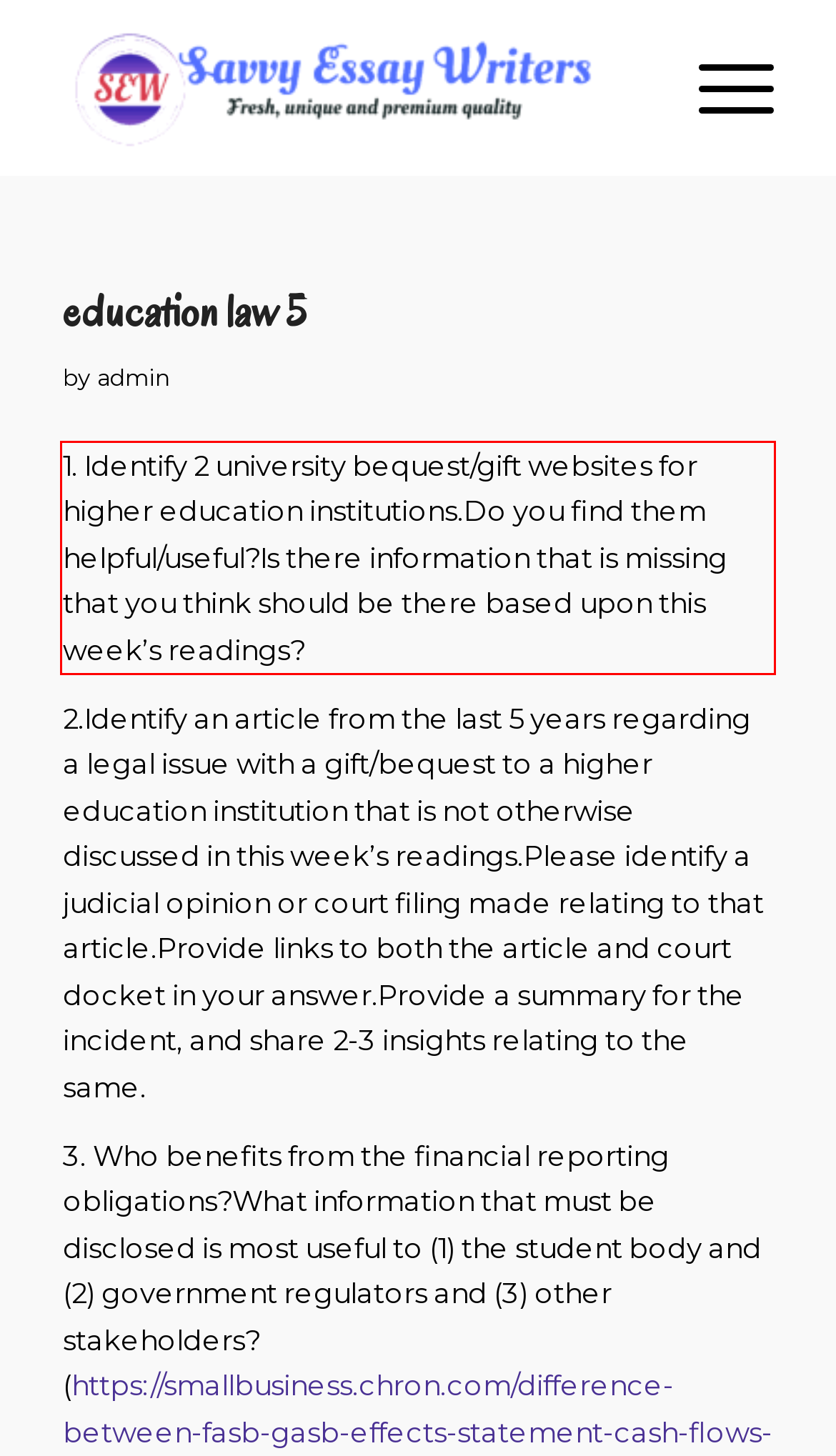Within the screenshot of the webpage, locate the red bounding box and use OCR to identify and provide the text content inside it.

1. Identify 2 university bequest/gift websites for higher education institutions.Do you find them helpful/useful?Is there information that is missing that you think should be there based upon this week’s readings?